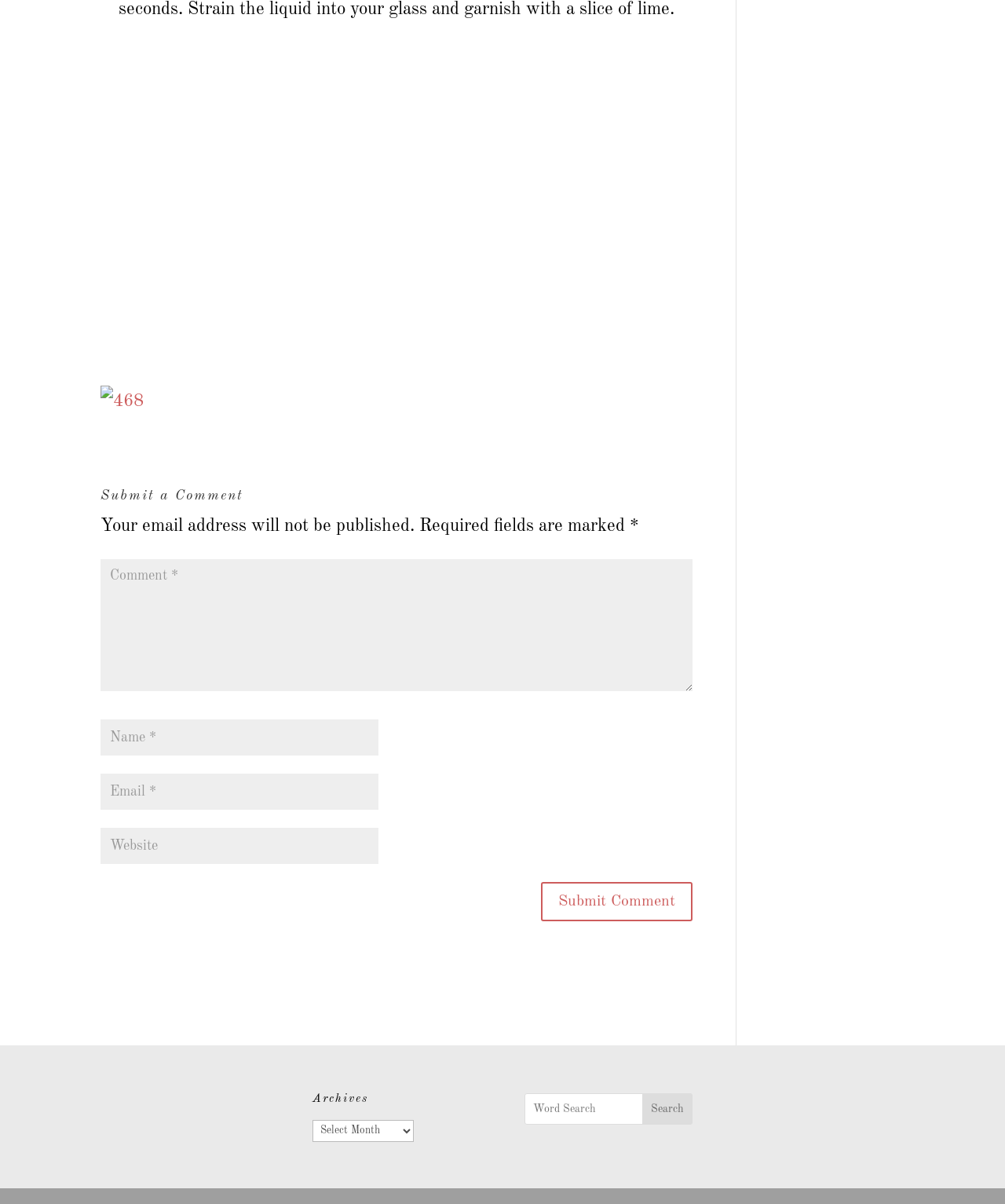Provide the bounding box coordinates of the HTML element this sentence describes: "input value="Email *" aria-describedby="email-notes" name="email"".

[0.1, 0.642, 0.377, 0.672]